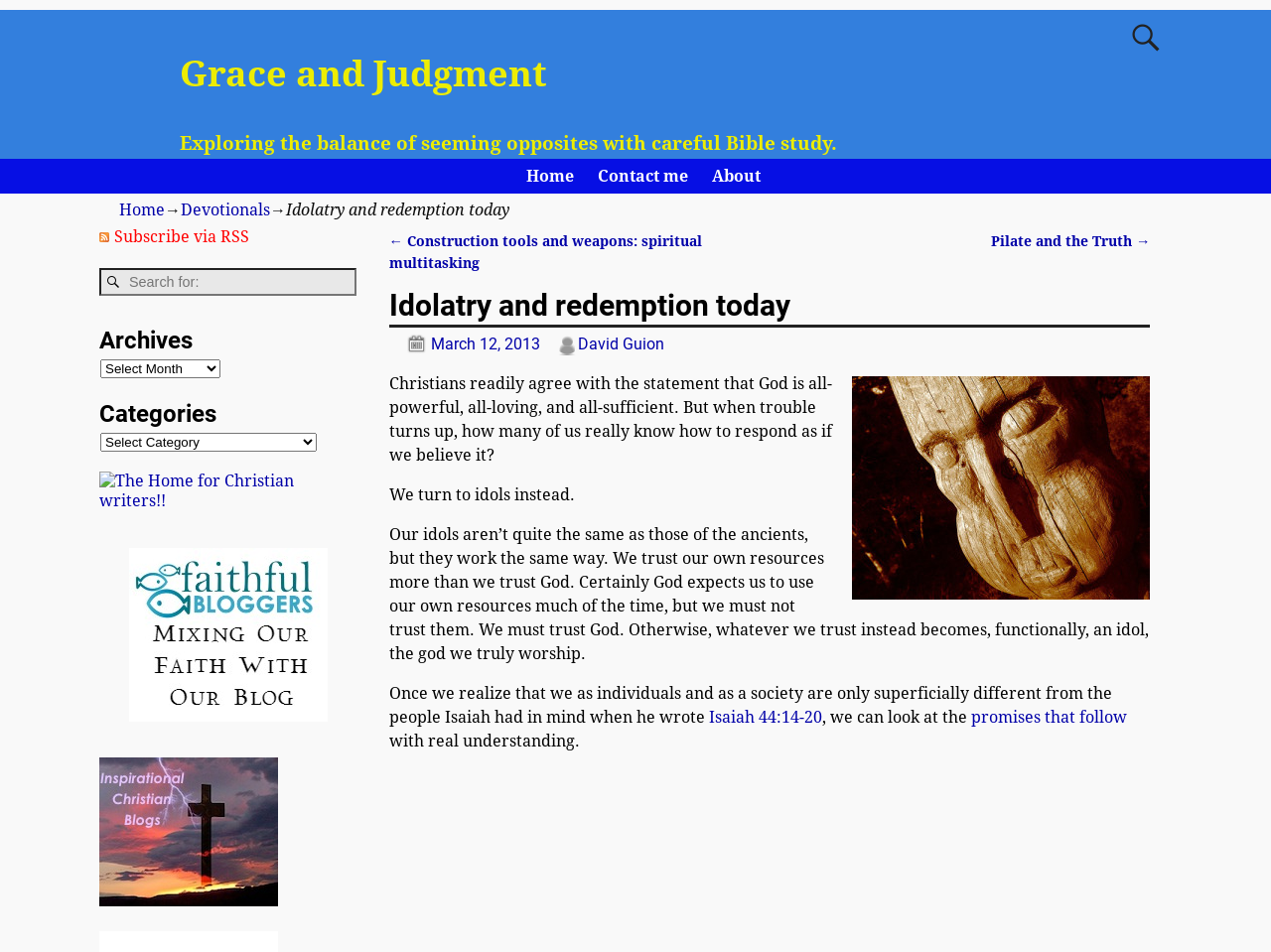Could you specify the bounding box coordinates for the clickable section to complete the following instruction: "Search for something"?

[0.886, 0.016, 0.914, 0.063]